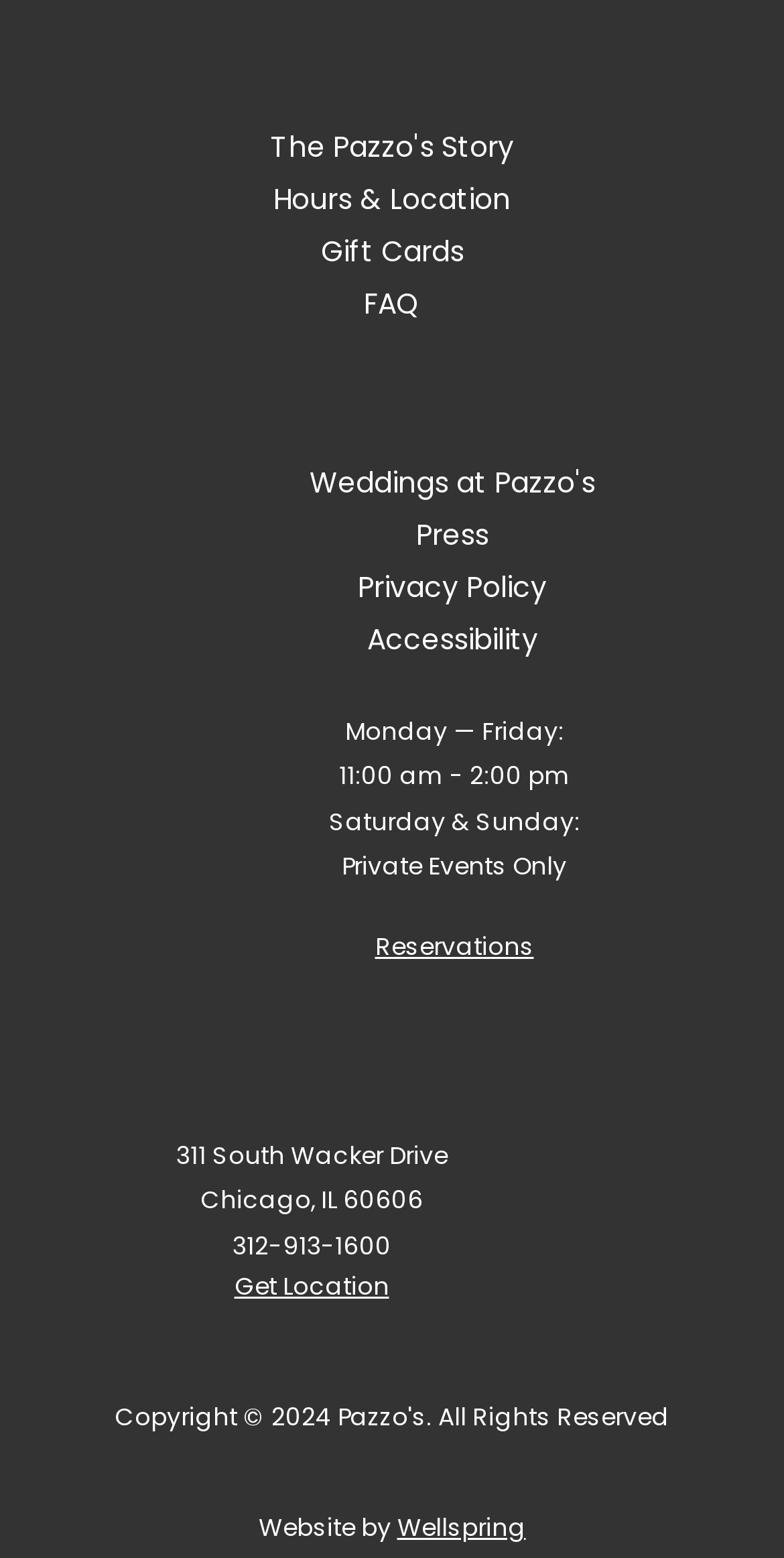Determine the bounding box coordinates for the area that needs to be clicked to fulfill this task: "Search for something". The coordinates must be given as four float numbers between 0 and 1, i.e., [left, top, right, bottom].

None